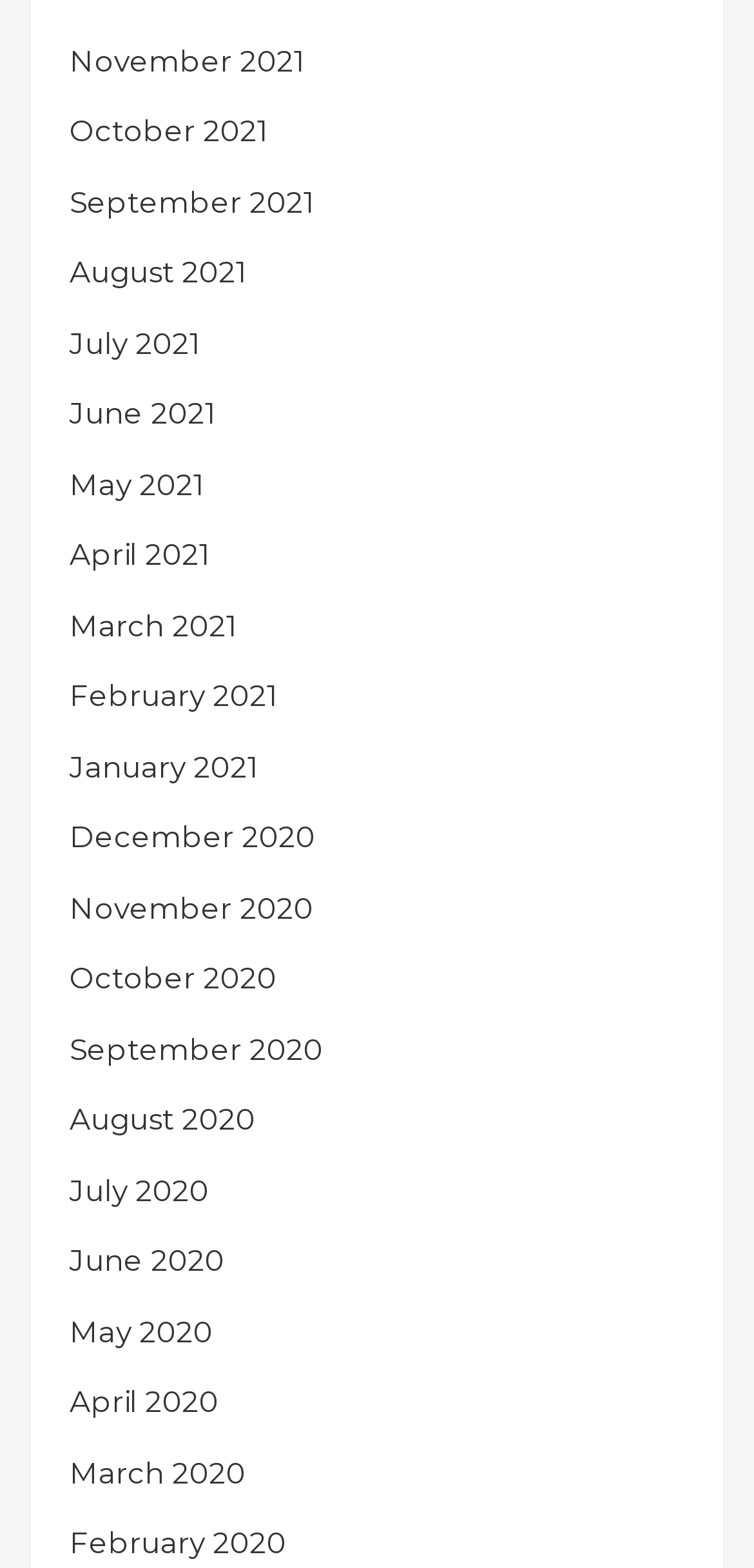Locate the bounding box coordinates of the clickable element to fulfill the following instruction: "view October 2020". Provide the coordinates as four float numbers between 0 and 1 in the format [left, top, right, bottom].

[0.092, 0.612, 0.367, 0.636]